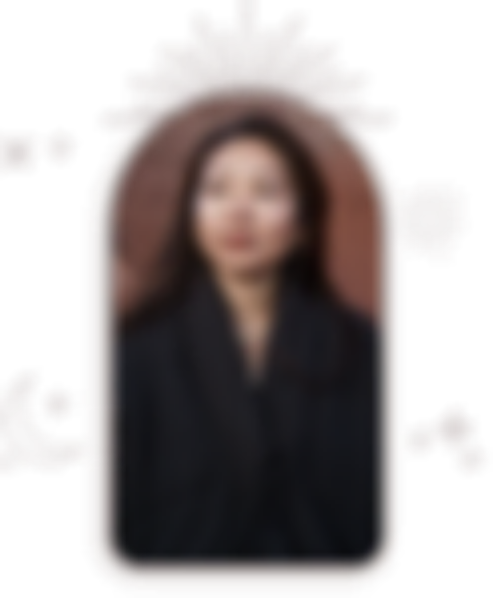Provide a brief response to the question below using a single word or phrase: 
What is the tone of the background?

Soft and muted